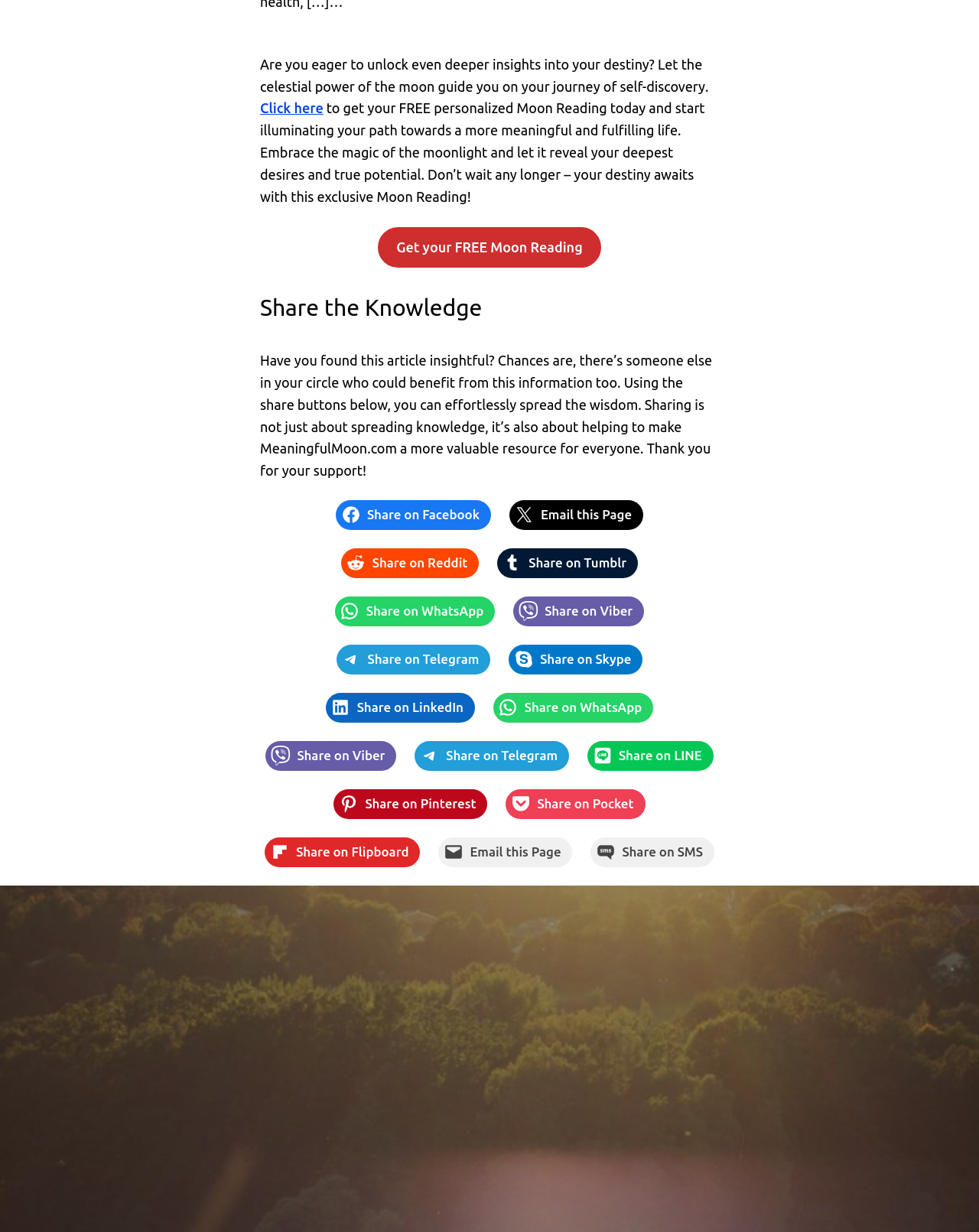Indicate the bounding box coordinates of the clickable region to achieve the following instruction: "Share on Reddit."

[0.348, 0.445, 0.489, 0.469]